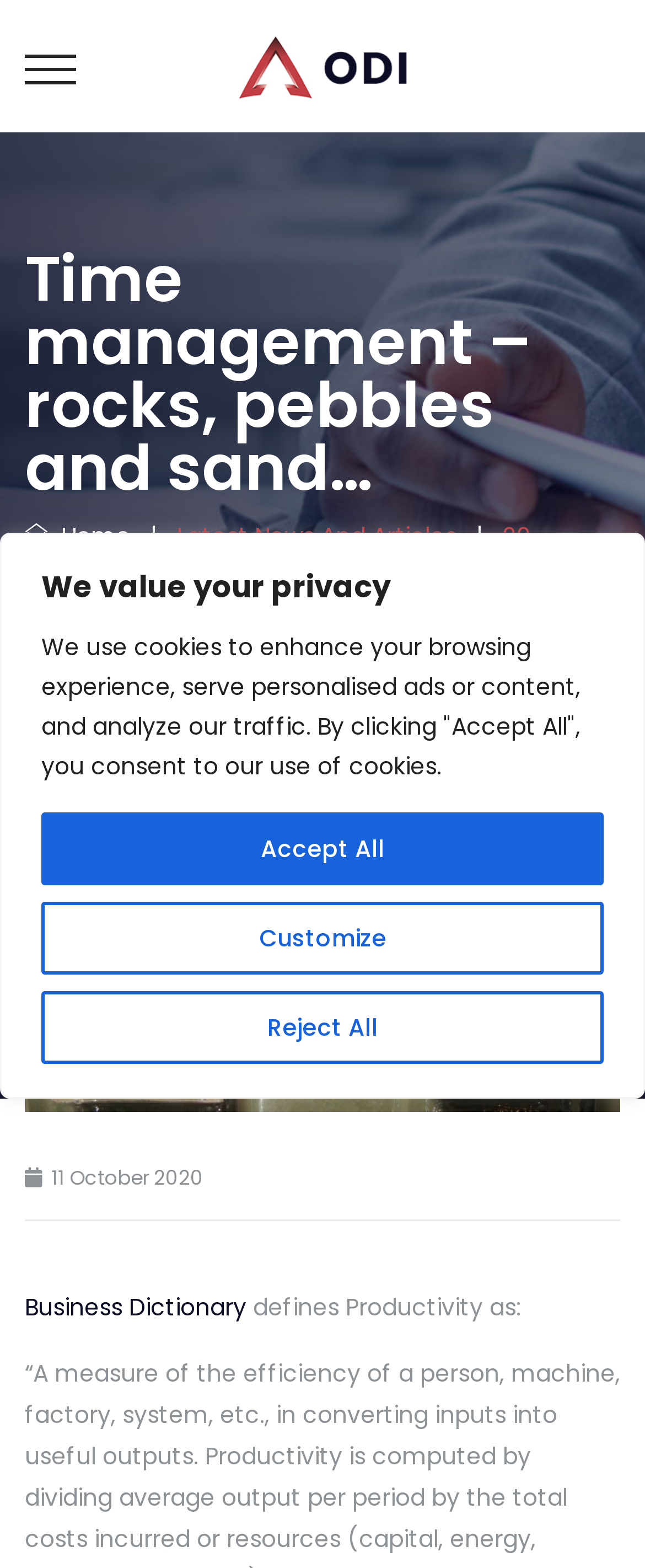Identify the bounding box coordinates of the area that should be clicked in order to complete the given instruction: "Go to Home". The bounding box coordinates should be four float numbers between 0 and 1, i.e., [left, top, right, bottom].

[0.038, 0.331, 0.203, 0.352]